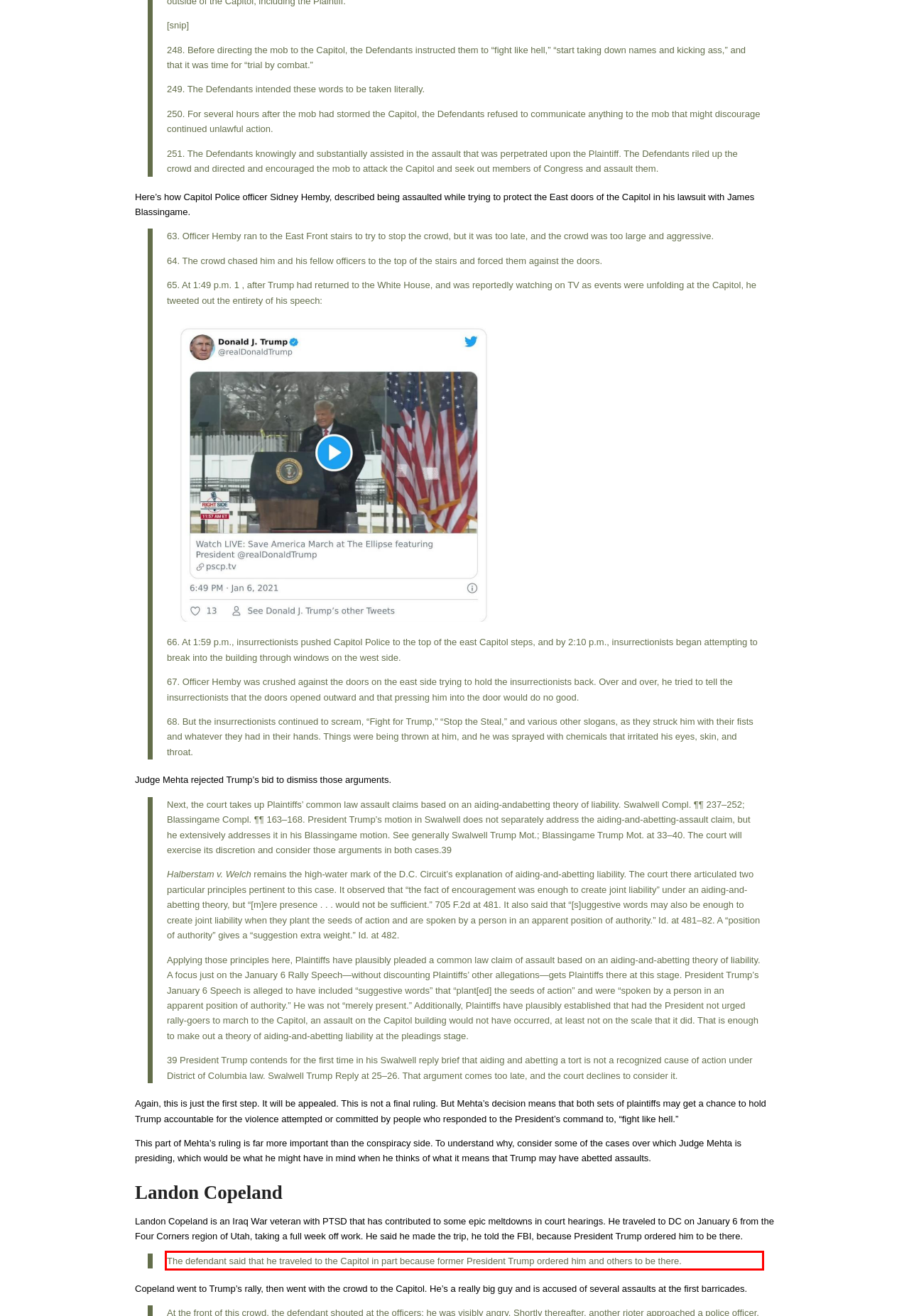Please perform OCR on the text content within the red bounding box that is highlighted in the provided webpage screenshot.

The defendant said that he traveled to the Capitol in part because former President Trump ordered him and others to be there.